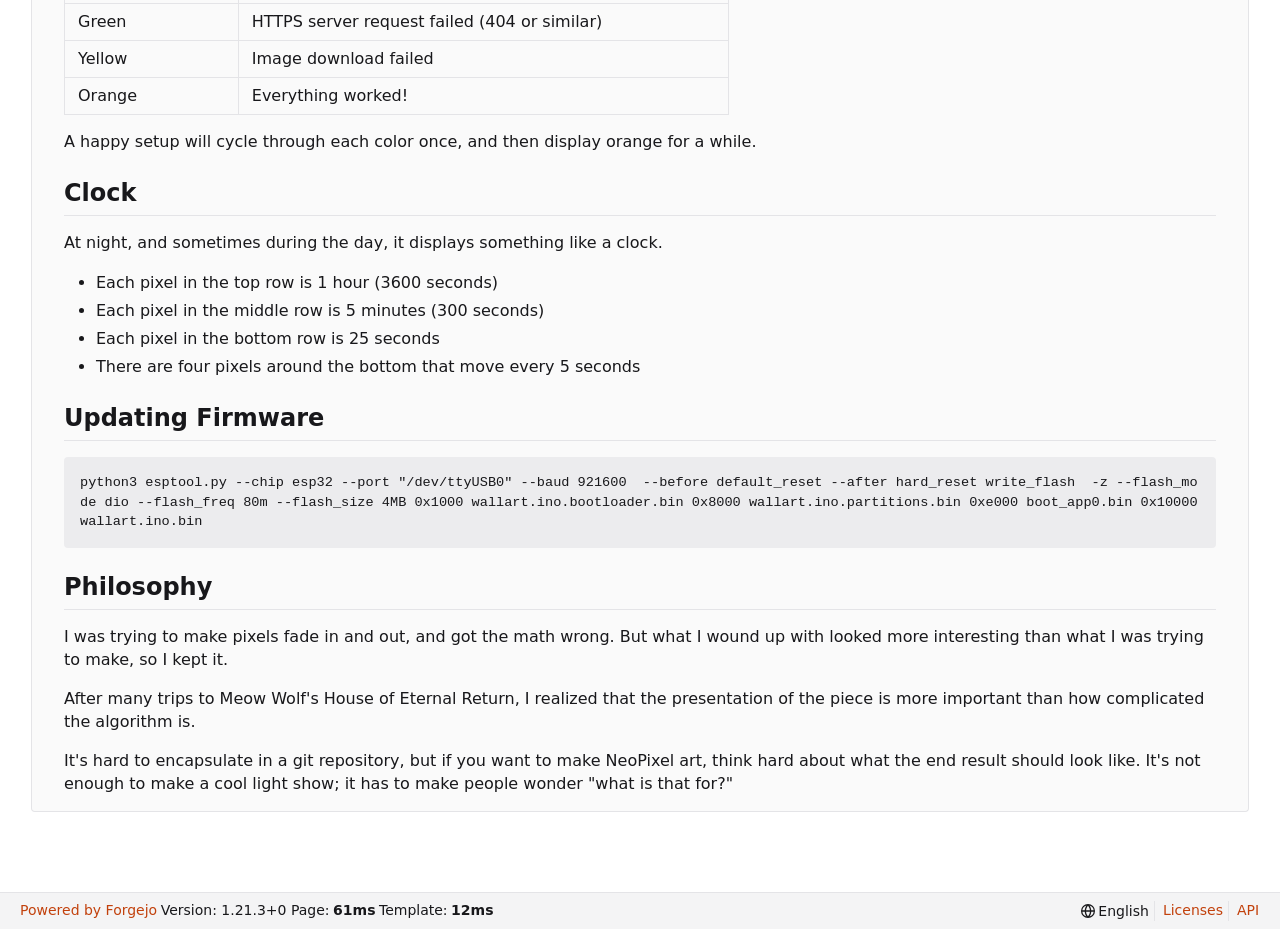Give a one-word or short phrase answer to this question: 
What is the purpose of the clock?

Display time